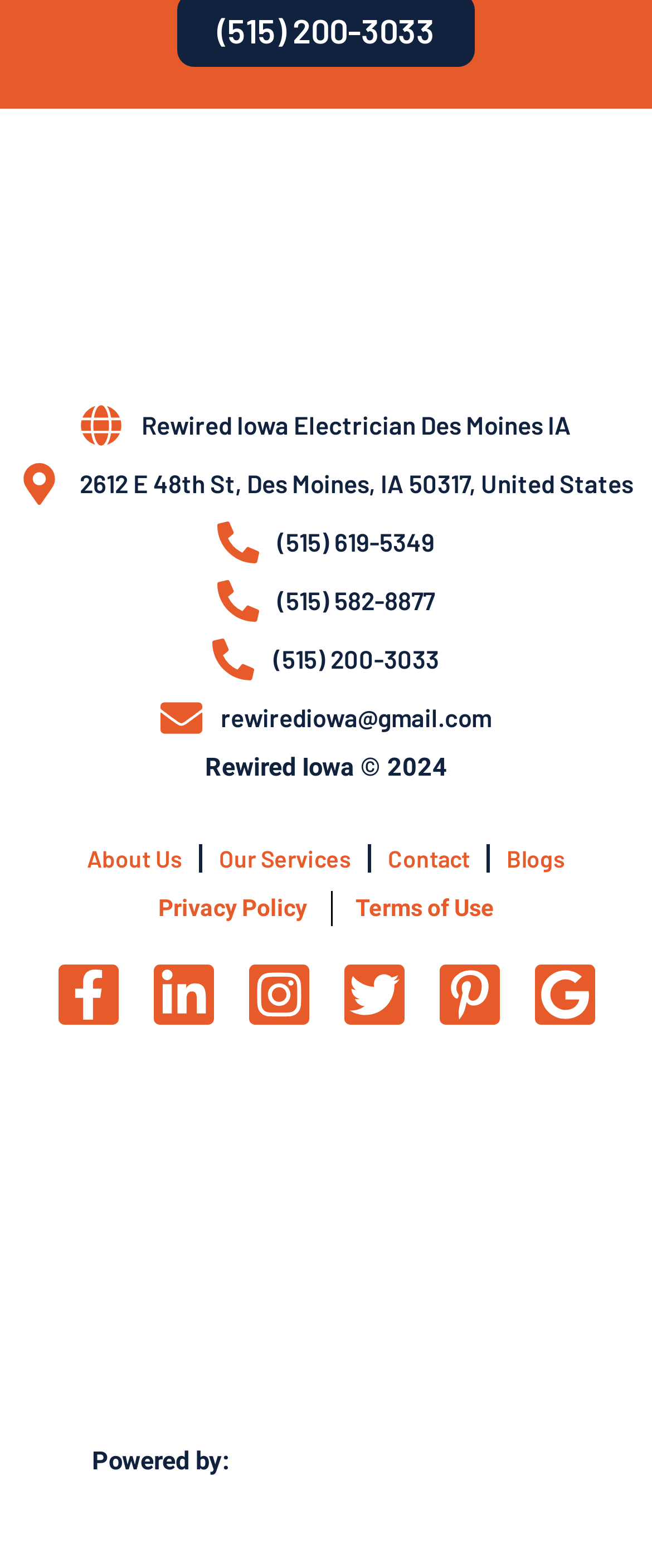Identify the bounding box coordinates of the clickable region required to complete the instruction: "Follow Rewired Iowa on Facebook". The coordinates should be given as four float numbers within the range of 0 and 1, i.e., [left, top, right, bottom].

[0.088, 0.615, 0.181, 0.653]